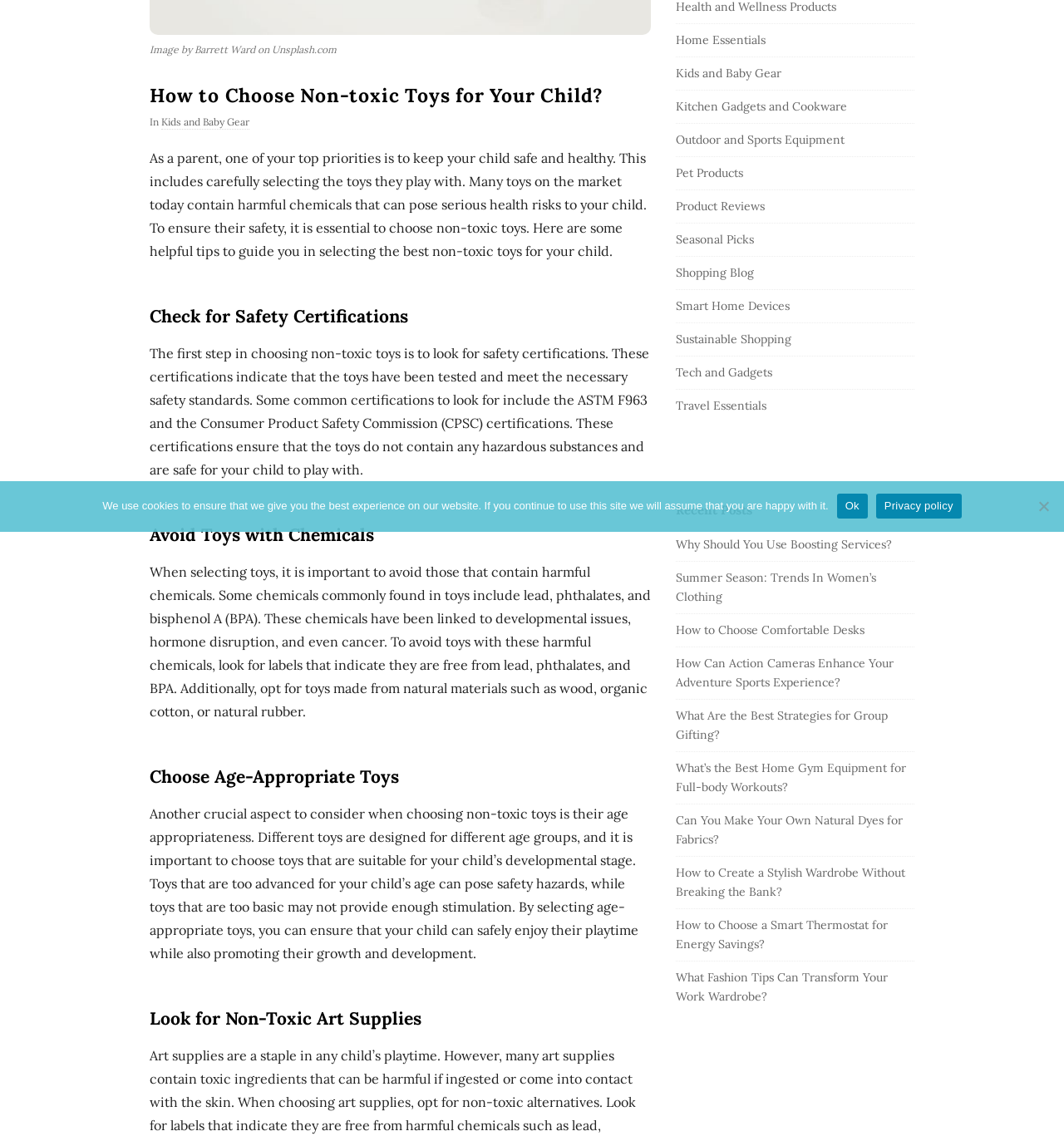From the screenshot, find the bounding box of the UI element matching this description: "How to Choose Comfortable Desks". Supply the bounding box coordinates in the form [left, top, right, bottom], each a float between 0 and 1.

[0.635, 0.548, 0.813, 0.561]